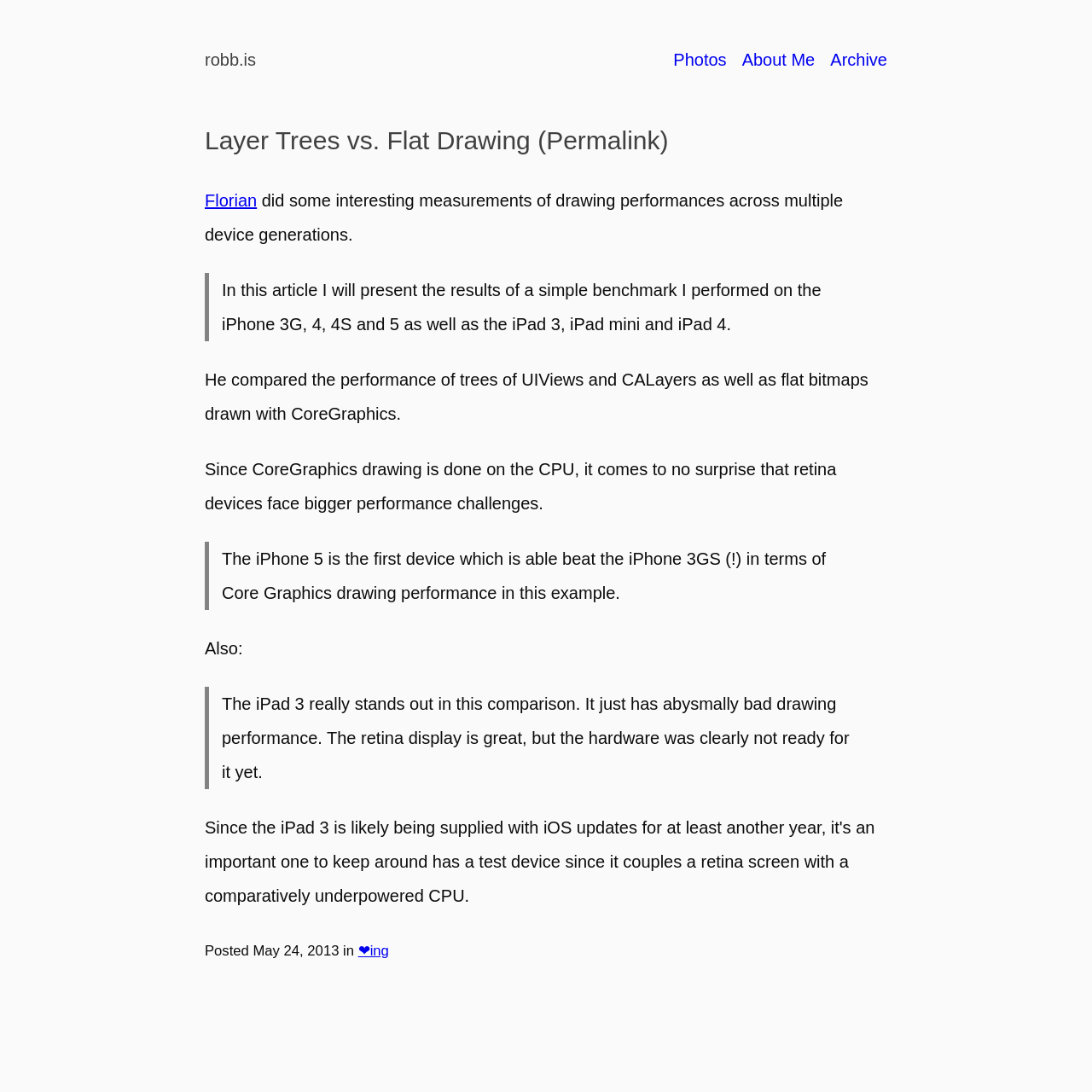Bounding box coordinates are given in the format (top-left x, top-left y, bottom-right x, bottom-right y). All values should be floating point numbers between 0 and 1. Provide the bounding box coordinate for the UI element described as: Layer Trees vs. Flat Drawing

[0.188, 0.116, 0.486, 0.141]